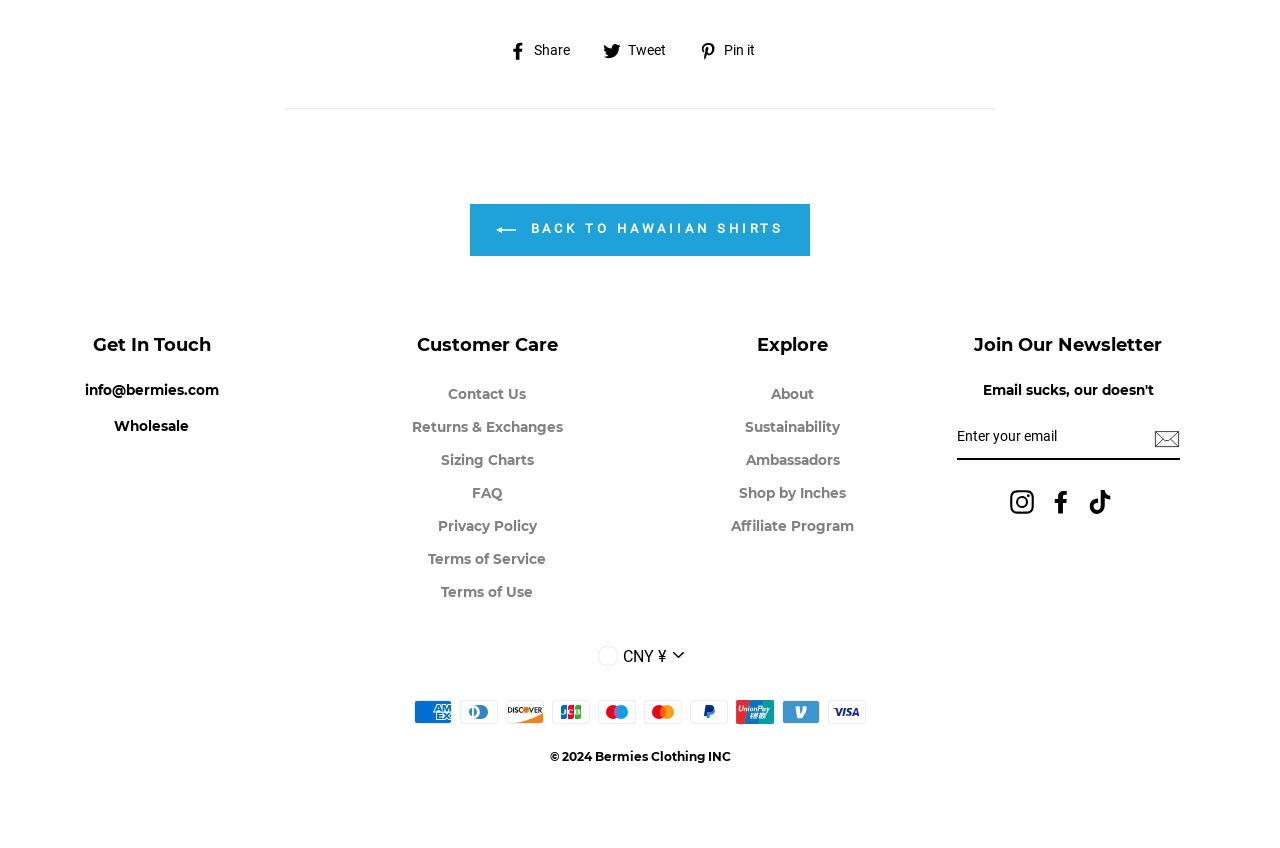Determine the bounding box coordinates for the element that should be clicked to follow this instruction: "Contact Us". The coordinates should be given as four float numbers between 0 and 1, in the format [left, top, right, bottom].

[0.35, 0.448, 0.411, 0.483]